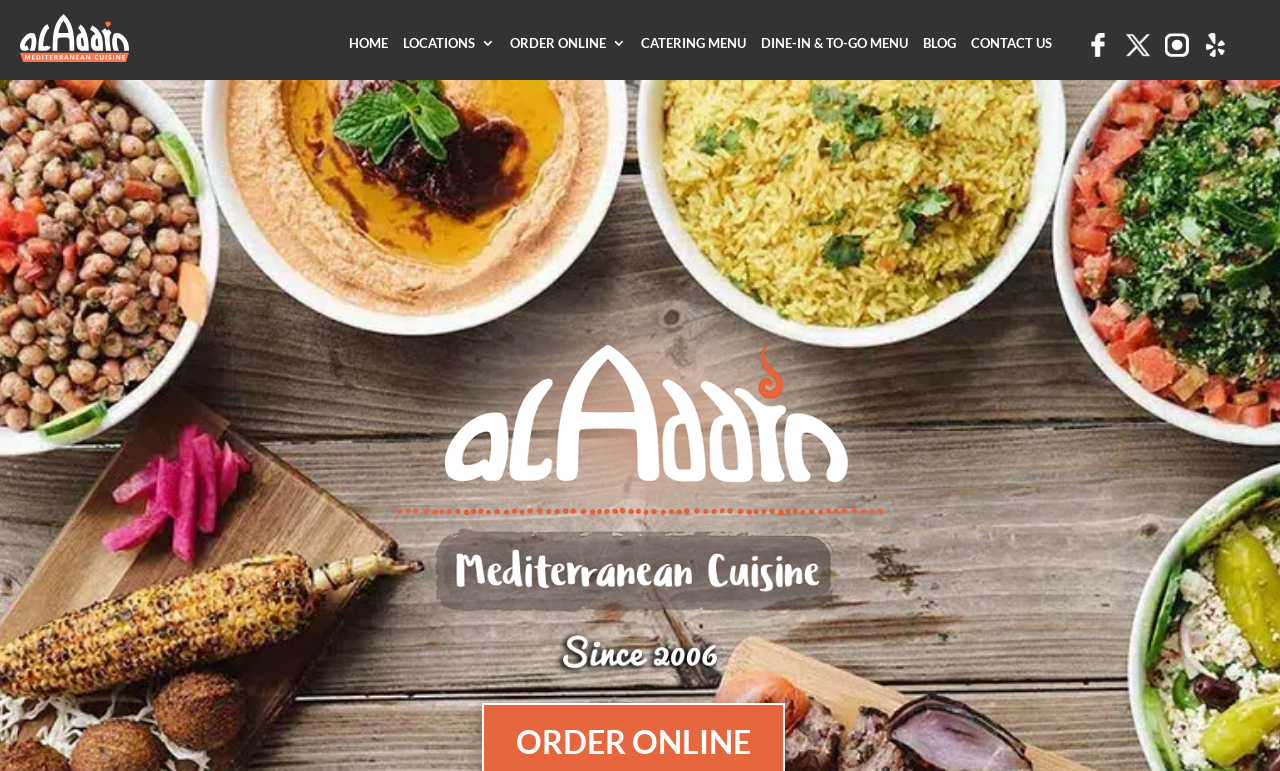Find the bounding box coordinates of the element I should click to carry out the following instruction: "view locations".

[0.315, 0.048, 0.387, 0.108]